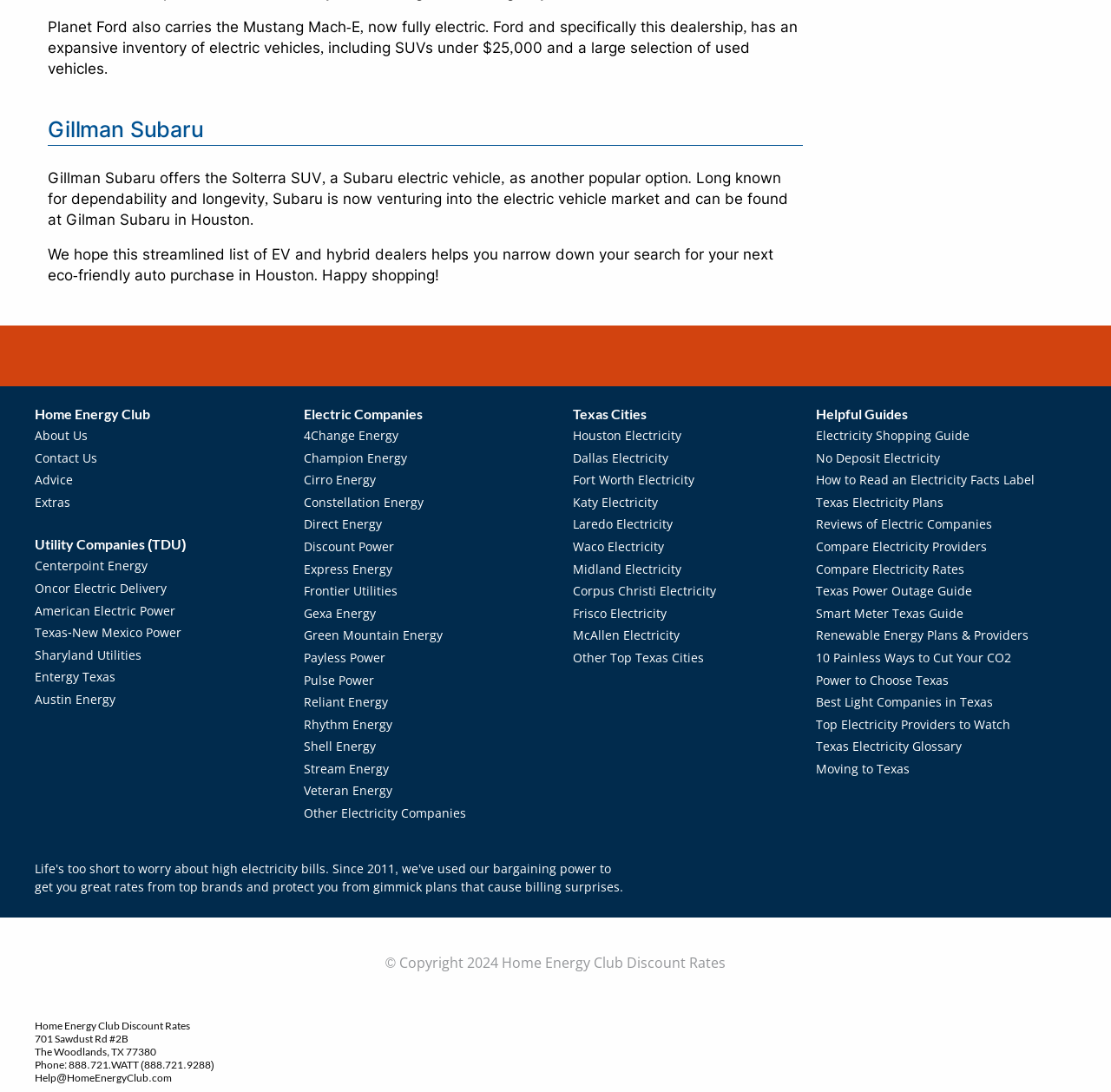Use a single word or phrase to answer the question: 
How many links are there under 'Helpful Guides'?

9